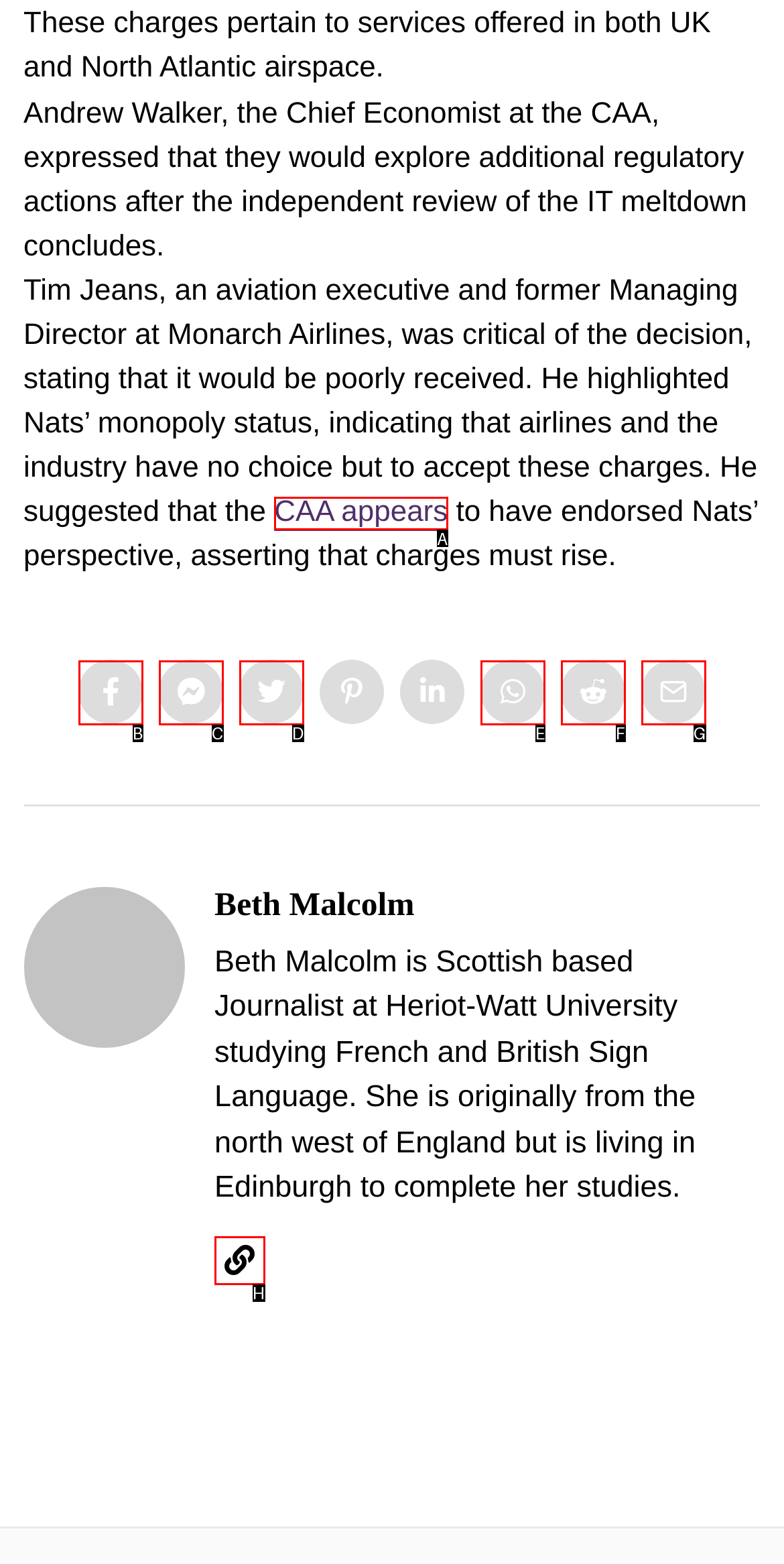From the given options, indicate the letter that corresponds to the action needed to complete this task: Click on the link to read more about CAA. Respond with only the letter.

A